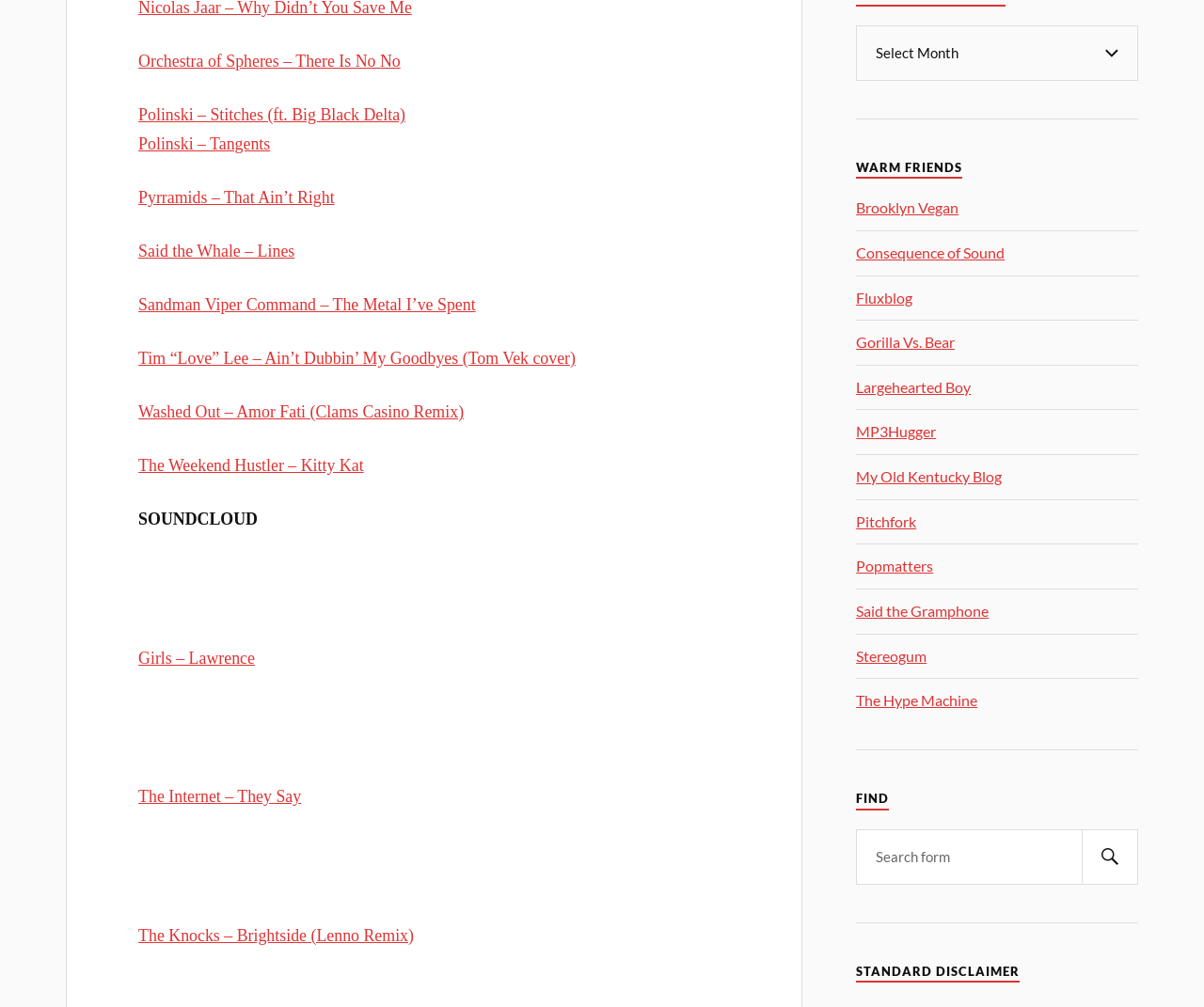Determine the bounding box coordinates of the clickable region to follow the instruction: "Click on the link 'The Internet – They Say'".

[0.115, 0.782, 0.25, 0.8]